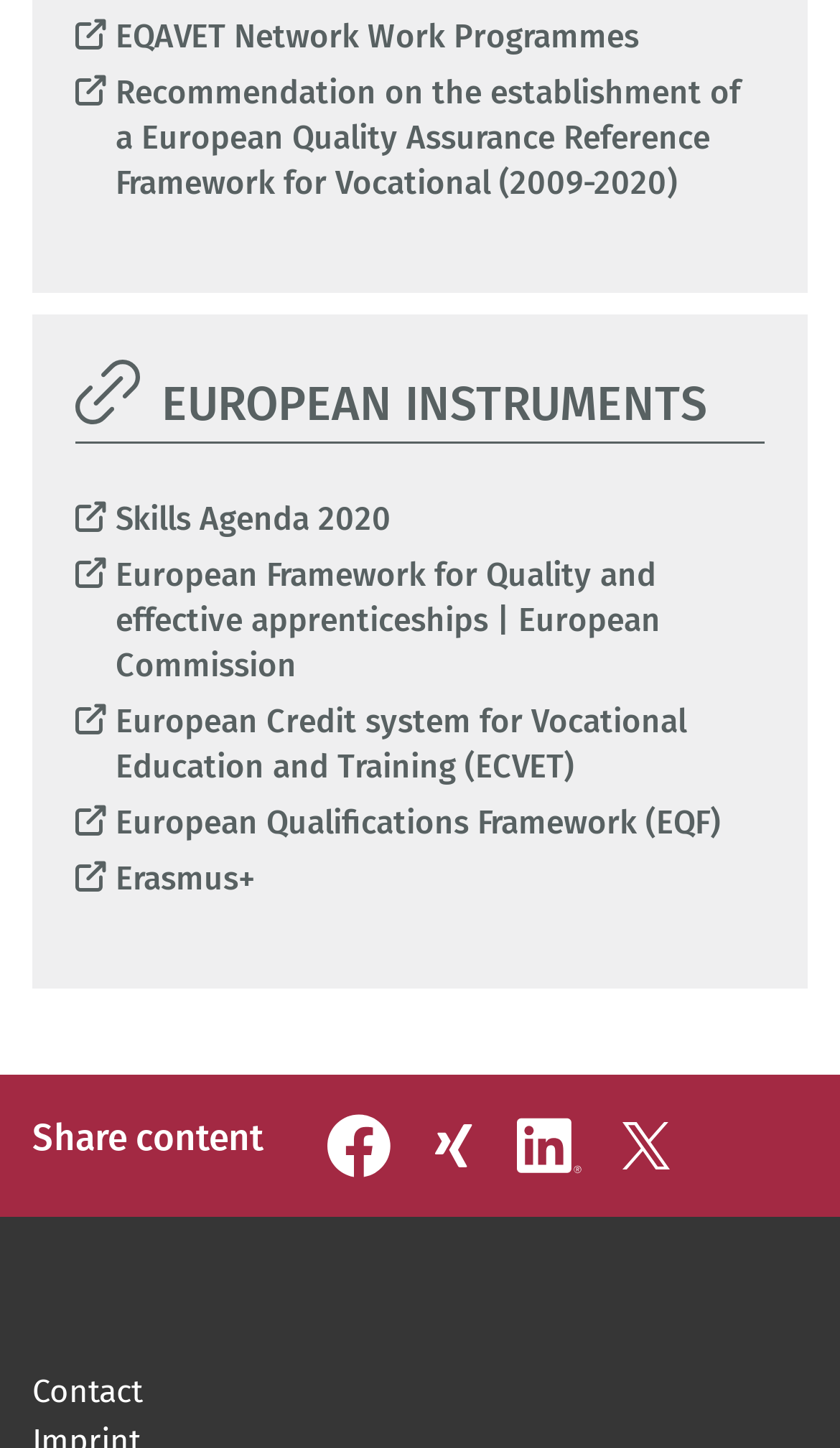Use a single word or phrase to answer the following:
What is the function of the icons at the bottom?

To share content